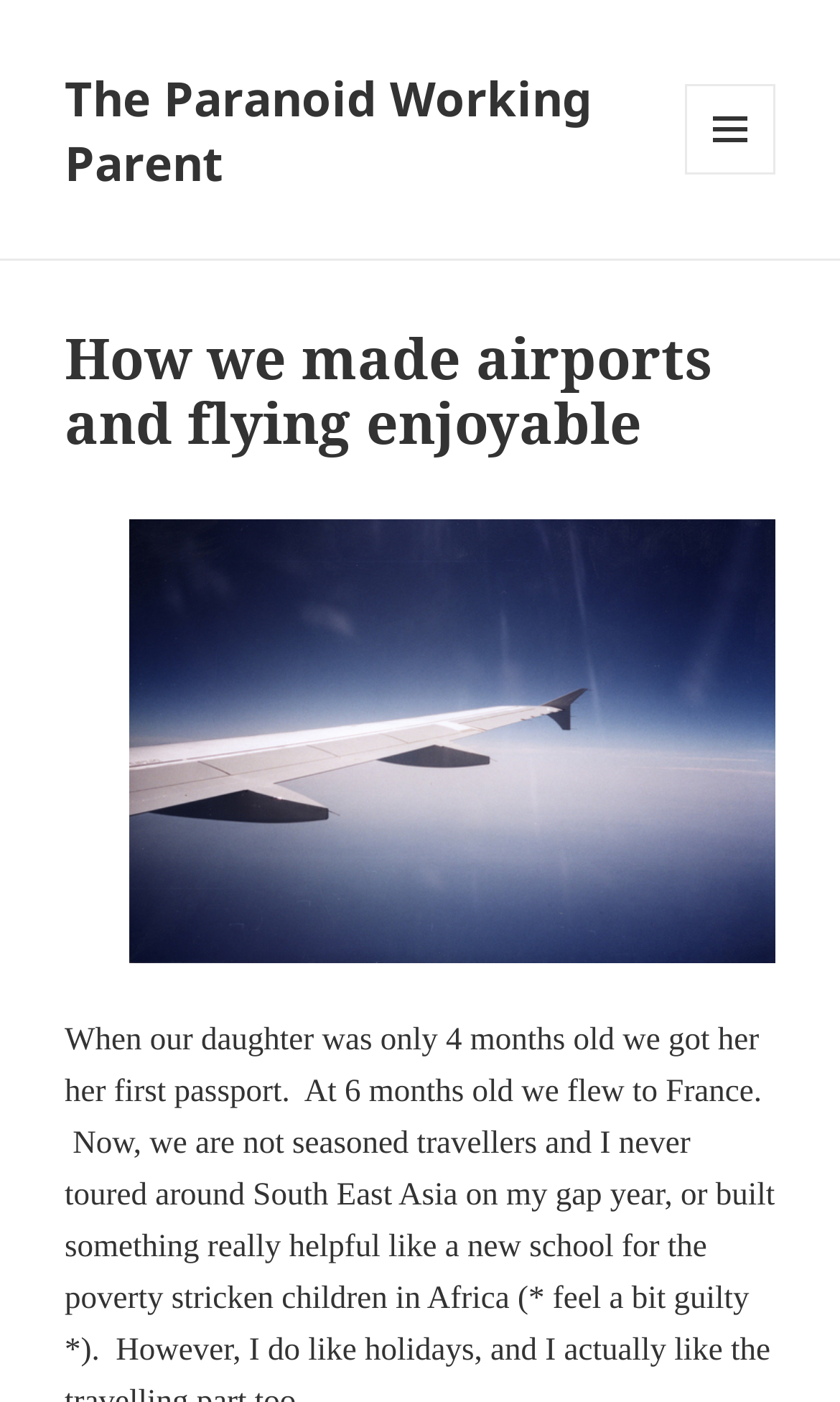Extract the text of the main heading from the webpage.

How we made airports and flying enjoyable